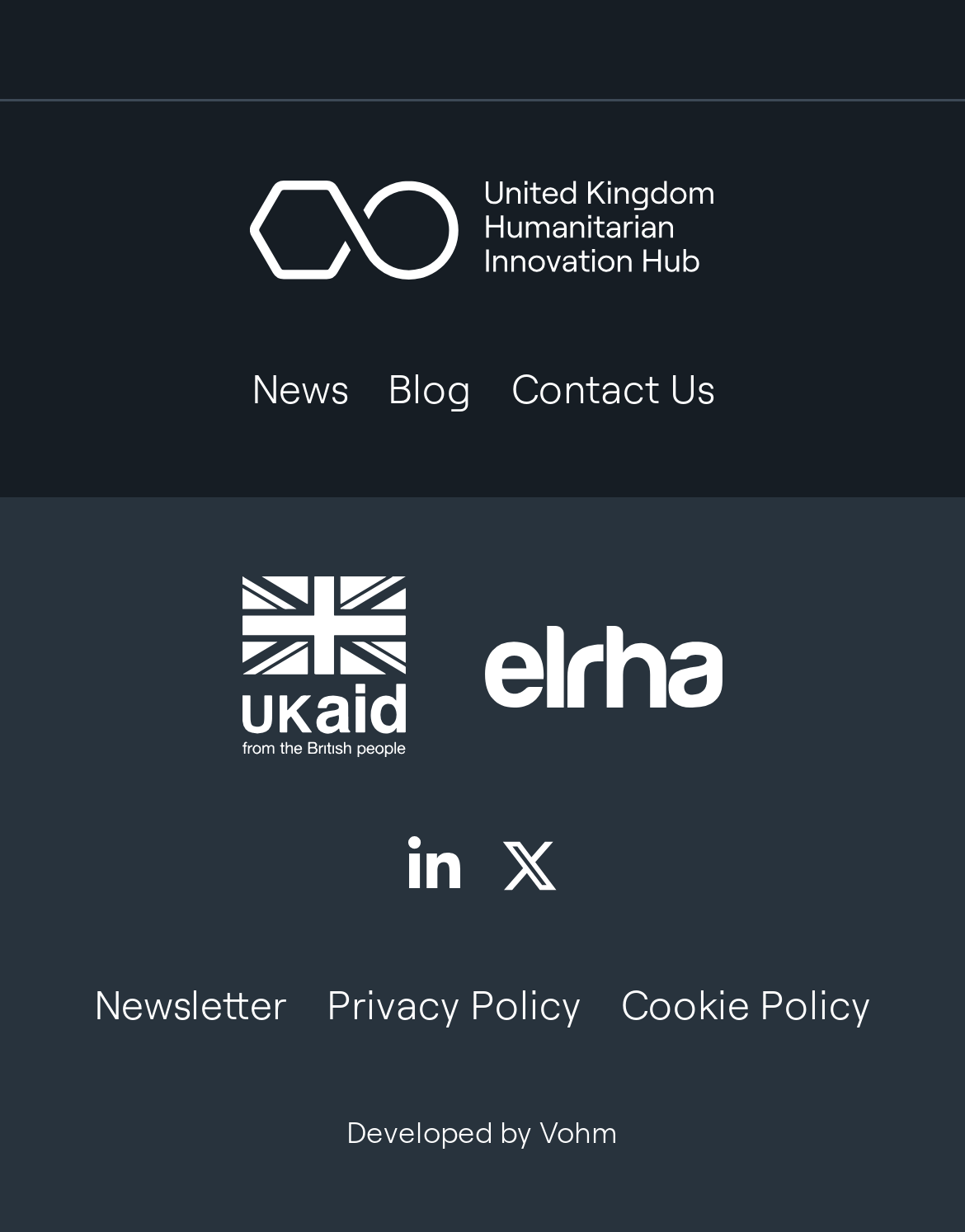Give the bounding box coordinates for the element described as: "Linkedin".

[0.422, 0.678, 0.476, 0.726]